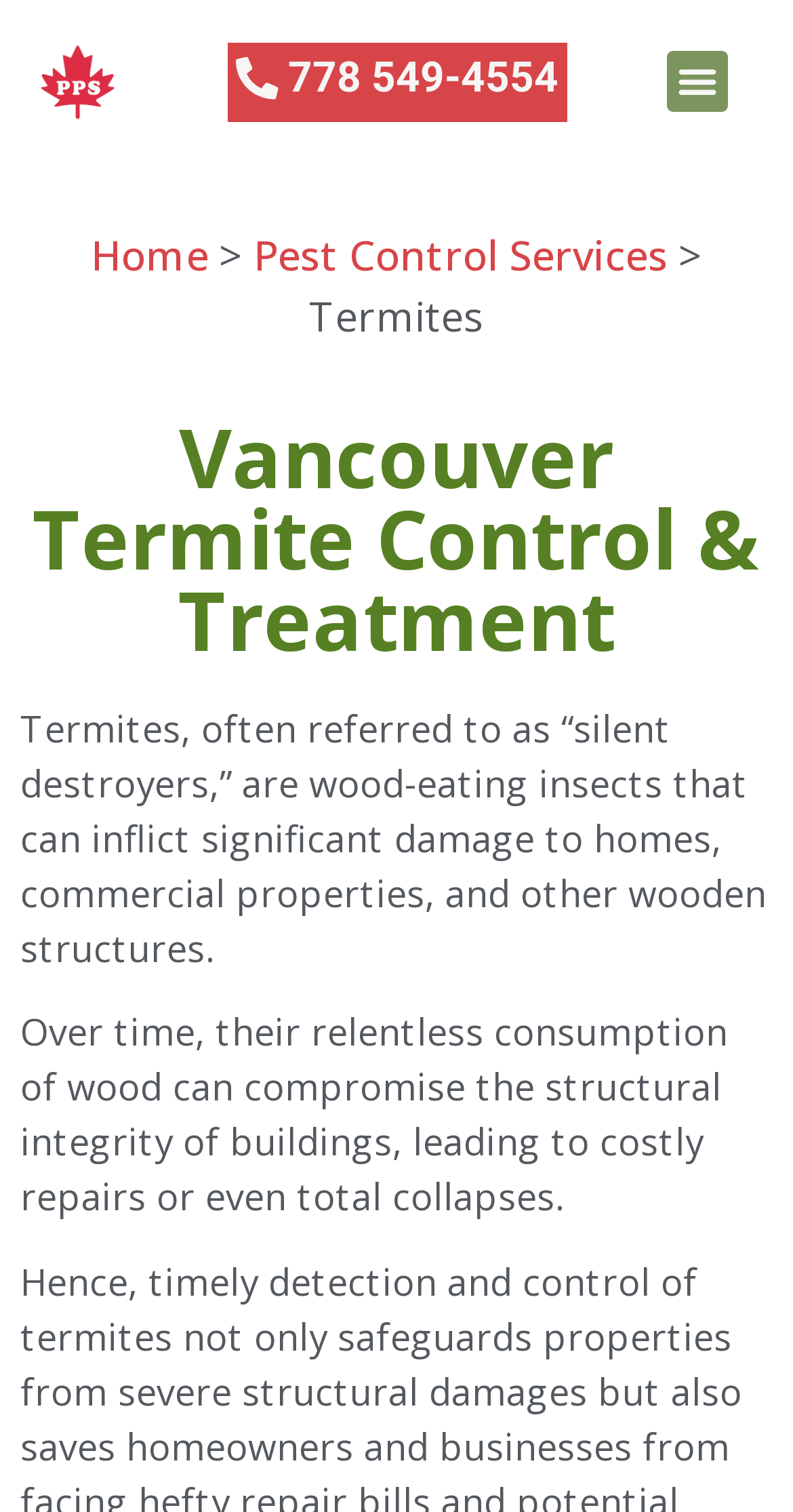What is the company's phone number? Look at the image and give a one-word or short phrase answer.

778 549-4554